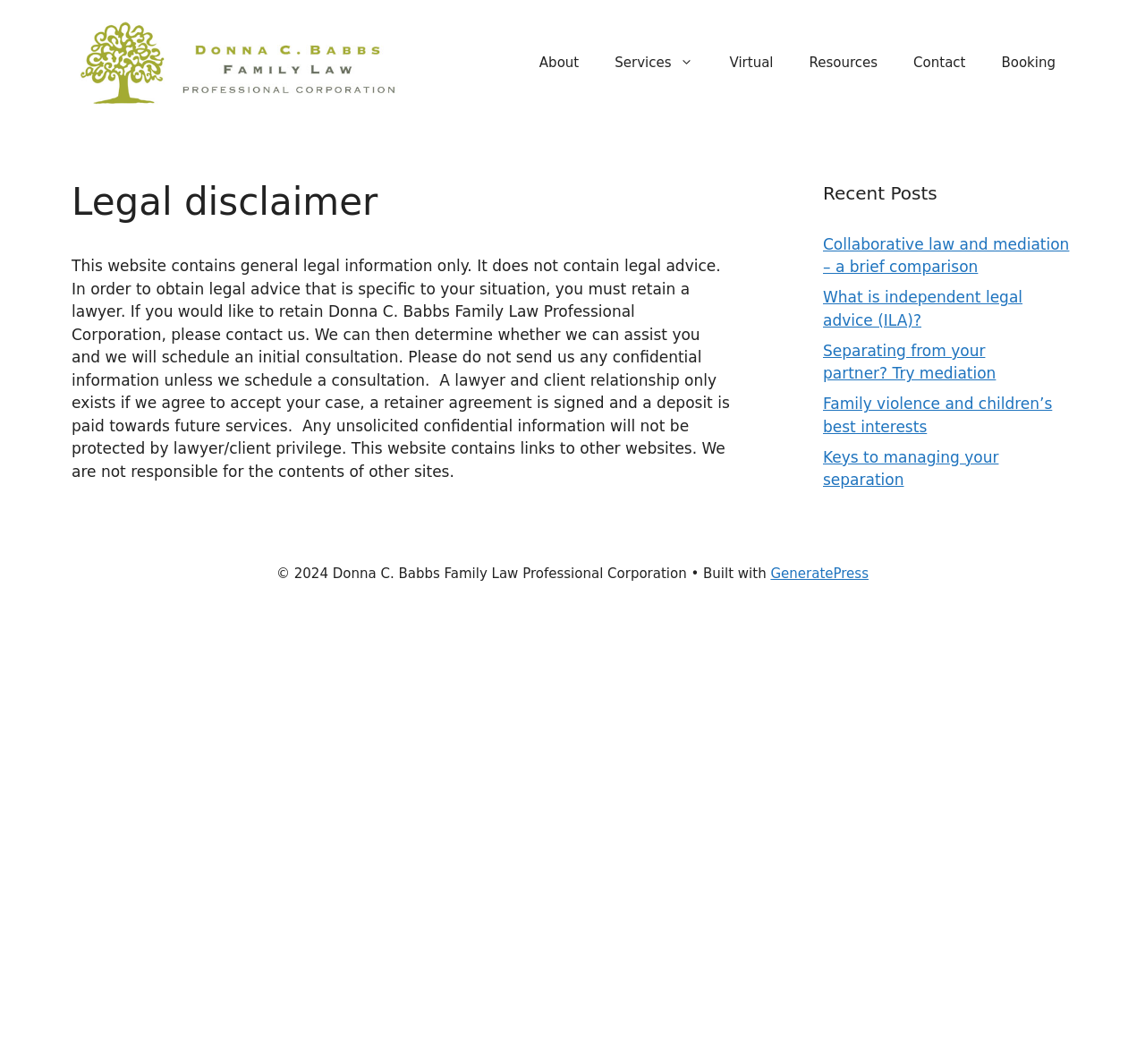What is the purpose of the initial consultation?
Look at the image and respond to the question as thoroughly as possible.

I found the answer by reading the static text element within the article element, which states that 'If you would like to retain Donna C. Babbs Family Law Professional Corporation, please contact us. We can then determine whether we can assist you and we will schedule an initial consultation.' This suggests that the initial consultation is to determine whether the law corporation can assist the client.